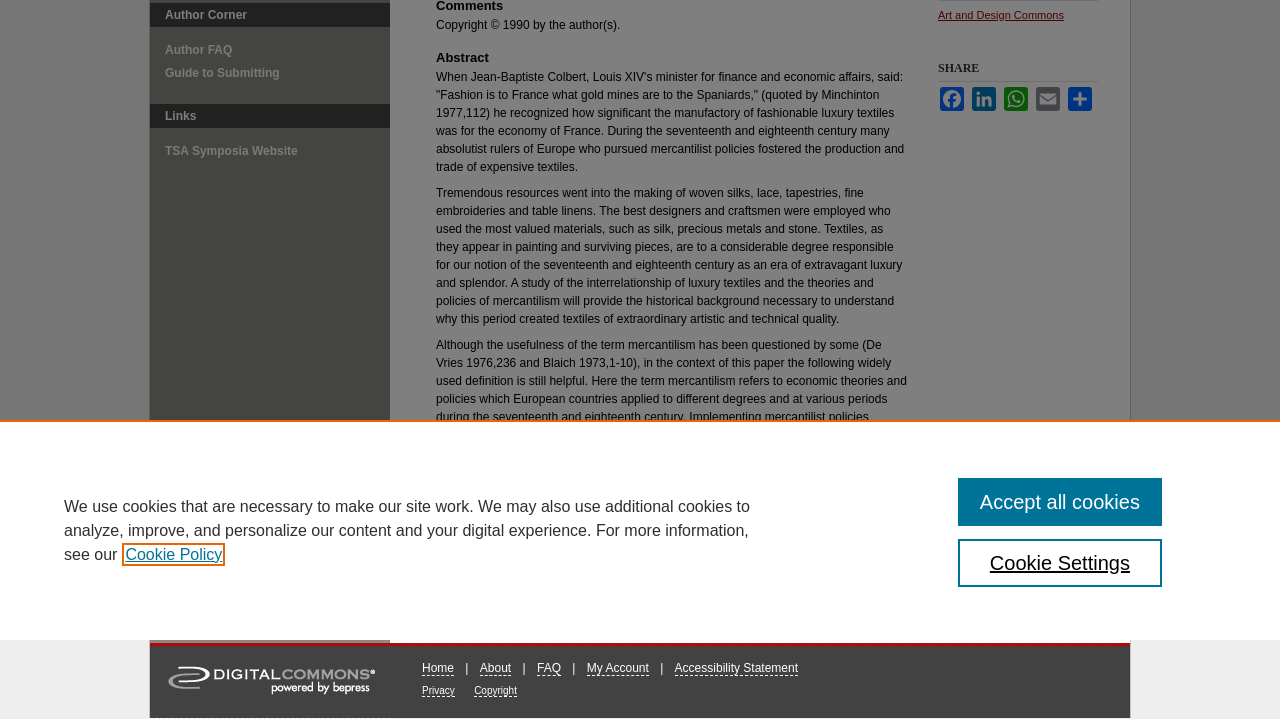For the element described, predict the bounding box coordinates as (top-left x, top-left y, bottom-right x, bottom-right y). All values should be between 0 and 1. Element description: Share

[0.833, 0.058, 0.855, 0.091]